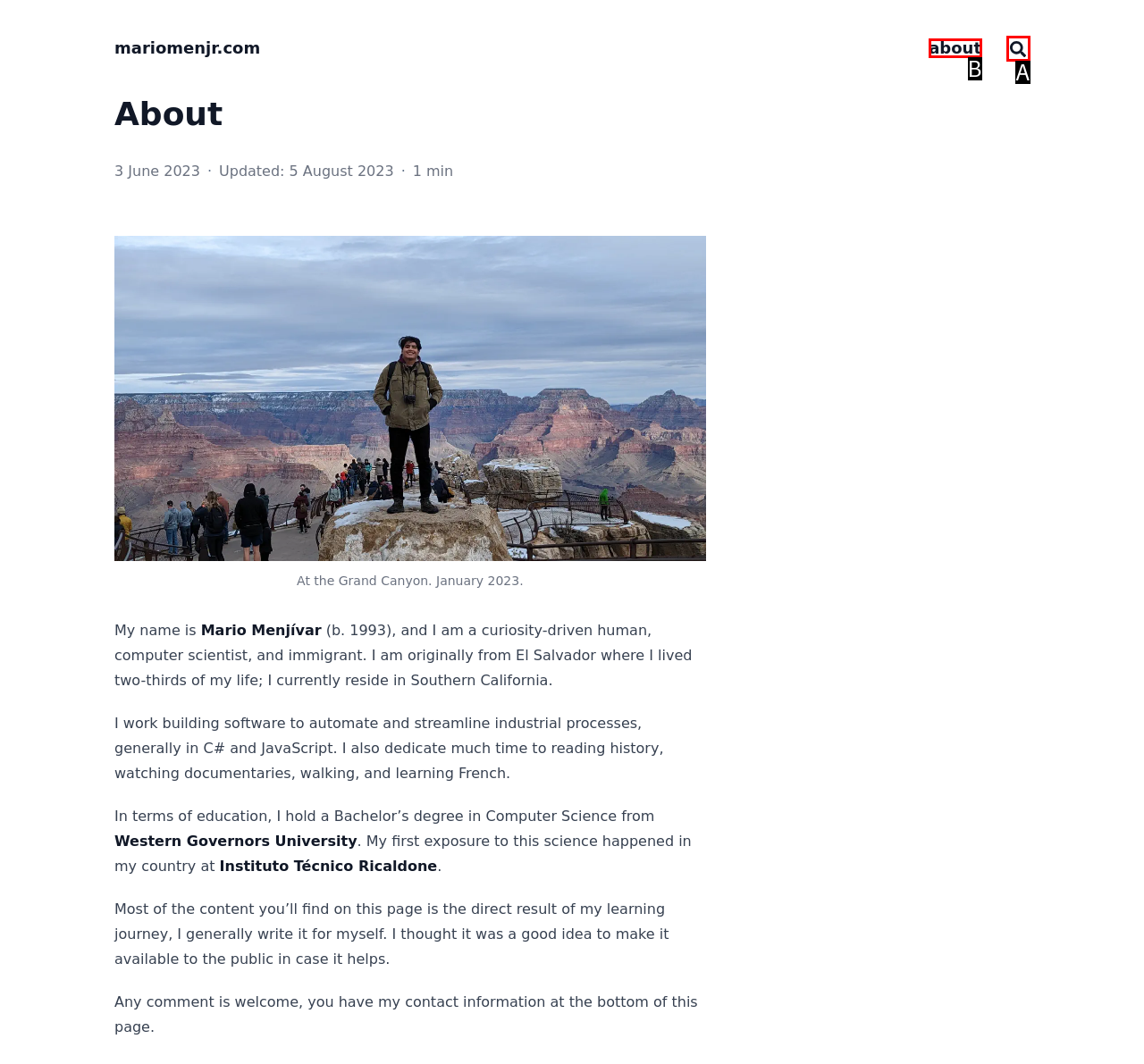Given the description: title="Search (/)", pick the option that matches best and answer with the corresponding letter directly.

A